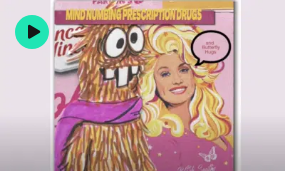Describe all significant details and elements found in the image.

The image features a whimsical and colorful illustration, prominently displaying an exaggerated character resembling a furry creature with big eyes and a goofy expression, standing next to a glamorous woman with blonde hair and a bright smile. This playful artwork is titled "Mind Numbing Prescription Drugs," hinting at a humorous take on serious topics related to medication. The creature is adorned with a purple scarf and has a speech bubble that reads "and Bubbley Hug," adding a touch of quirky charm. The overall aesthetic combines cartoonish elements with a satirical commentary, inviting viewers to laugh while also reflecting on important themes in healthcare.